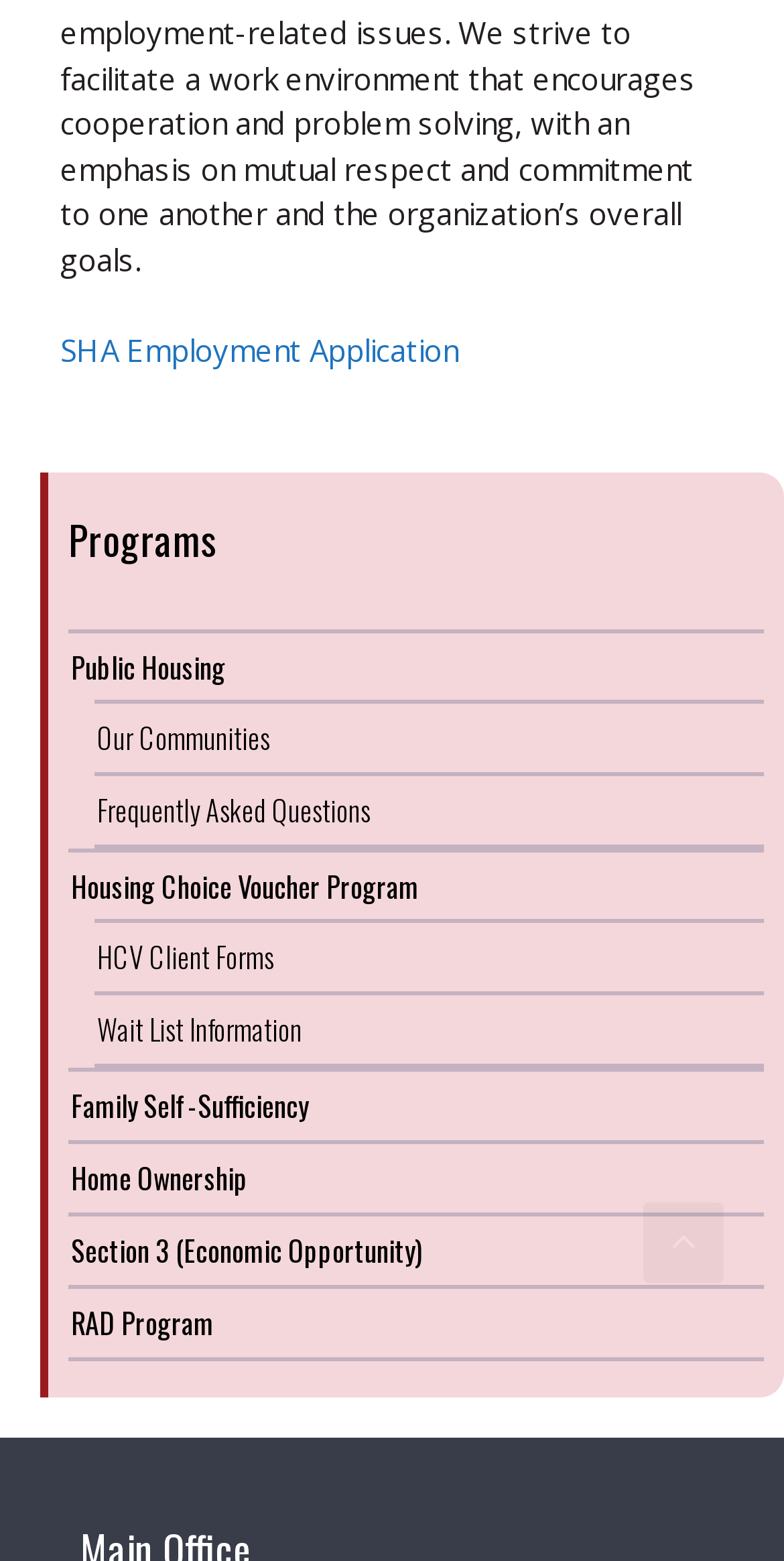Locate the bounding box coordinates of the item that should be clicked to fulfill the instruction: "Explore Housing Choice Voucher Program".

[0.09, 0.554, 0.534, 0.581]